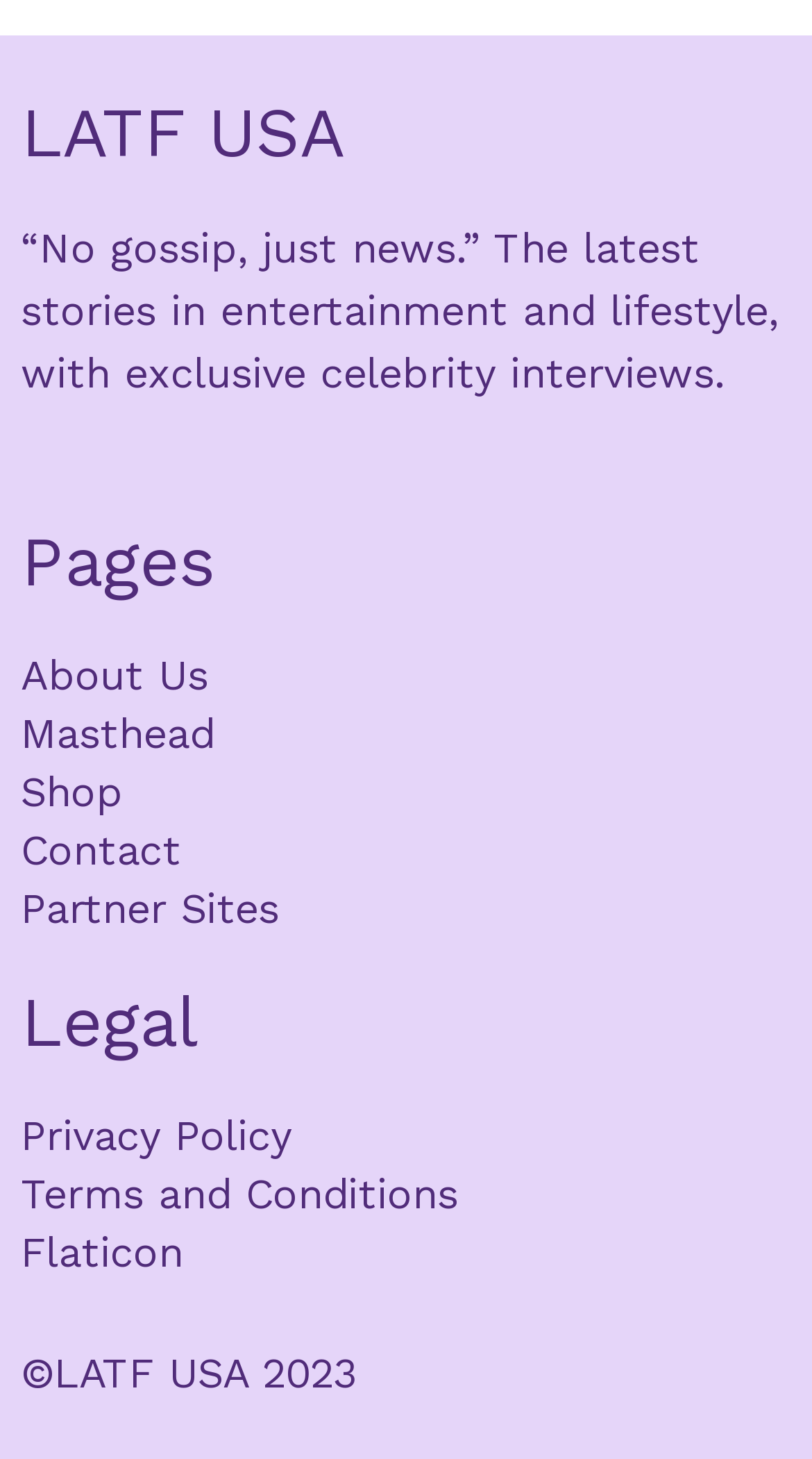Given the description of the UI element: "Privacy Policy", predict the bounding box coordinates in the form of [left, top, right, bottom], with each value being a float between 0 and 1.

[0.026, 0.759, 0.564, 0.799]